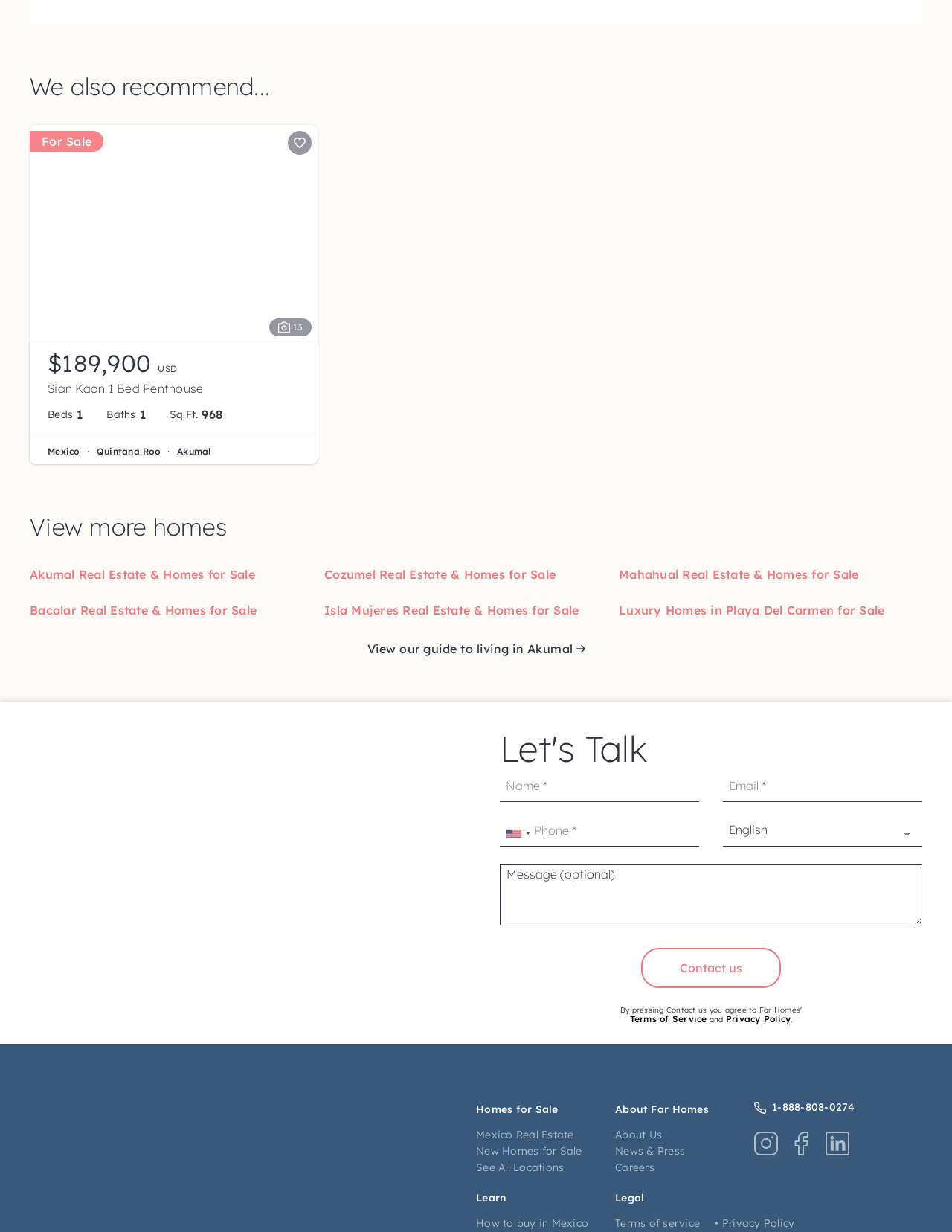Determine the bounding box coordinates of the clickable region to follow the instruction: "View more homes".

[0.031, 0.415, 0.238, 0.44]